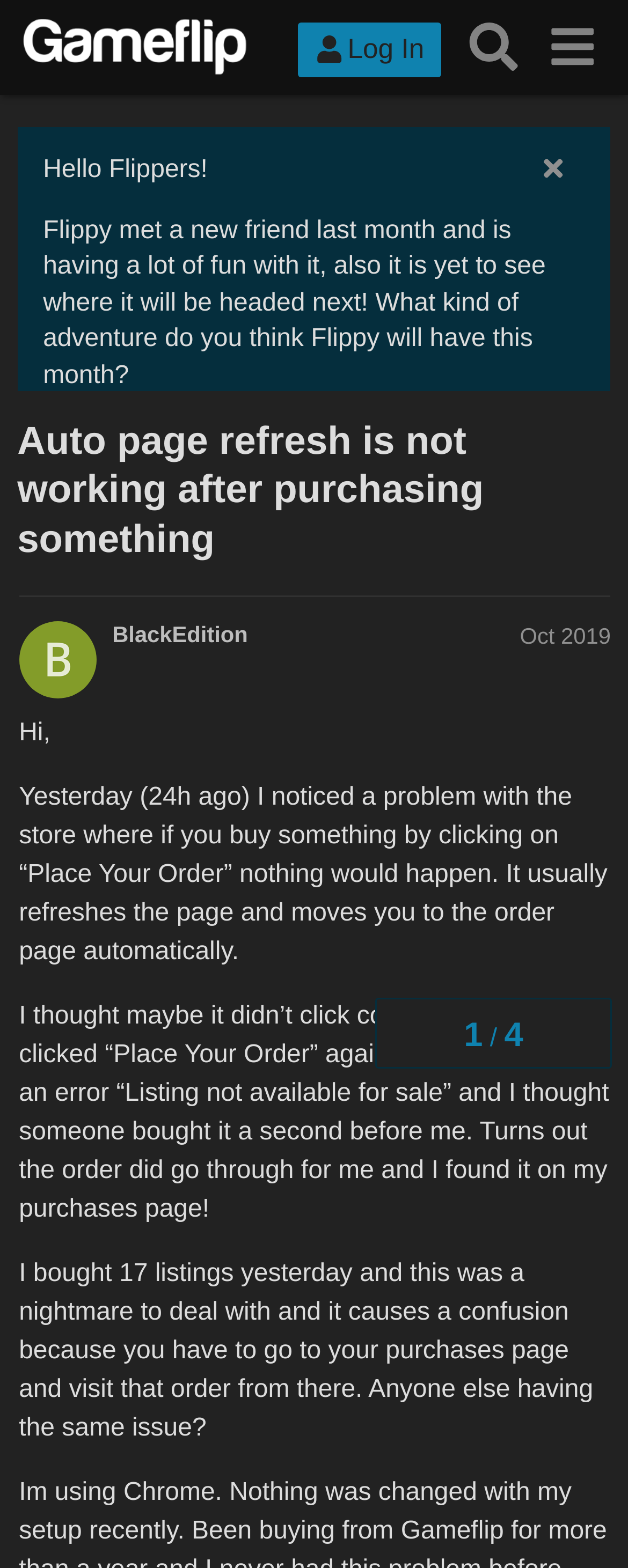Specify the bounding box coordinates of the element's region that should be clicked to achieve the following instruction: "Follow Gameflip on Twitter". The bounding box coordinates consist of four float numbers between 0 and 1, in the format [left, top, right, bottom].

[0.13, 0.356, 0.251, 0.374]